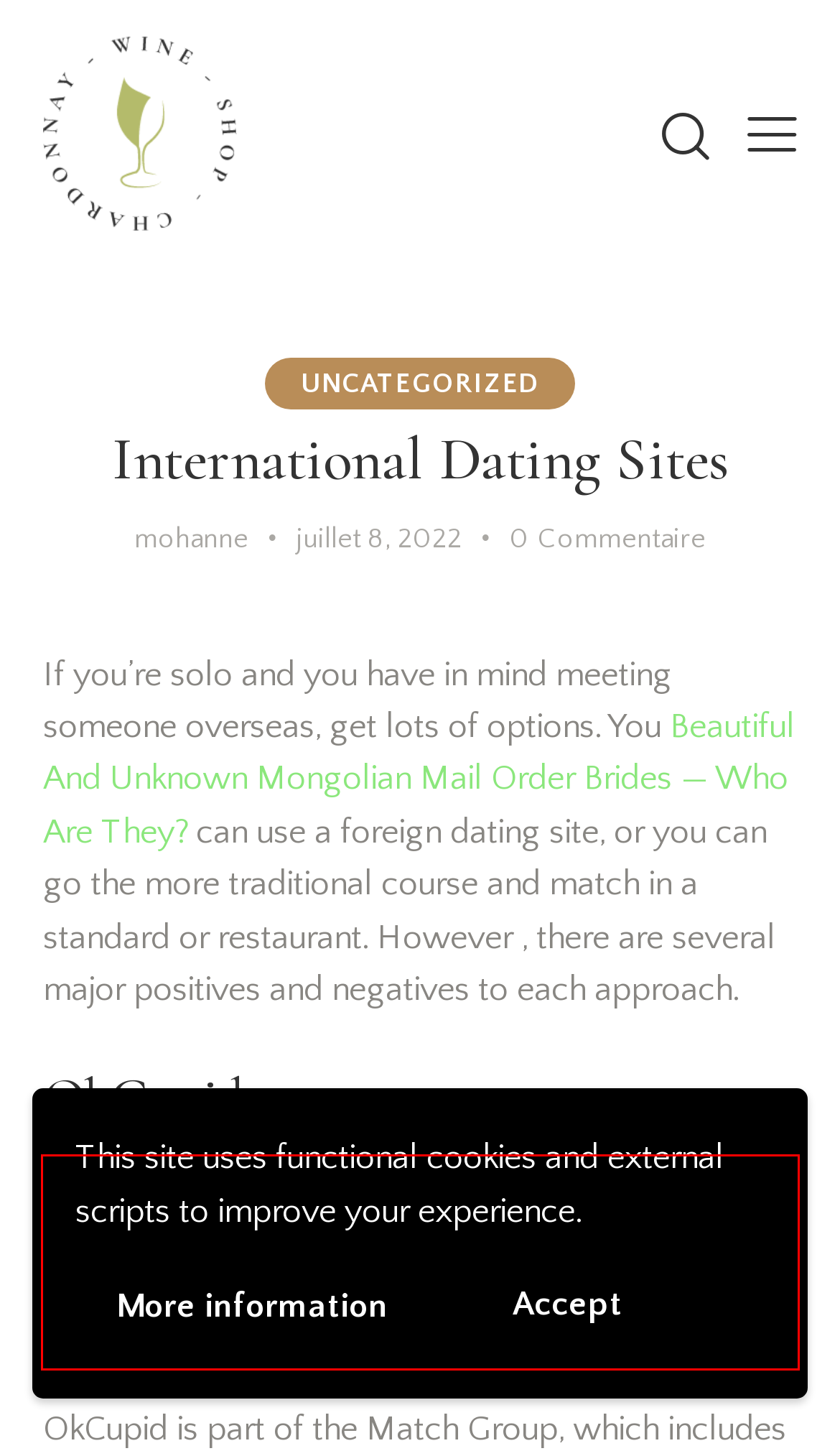Identify the text within the red bounding box on the webpage screenshot and generate the extracted text content.

OkCupid is one of the the majority of popular social network sites apps for finding your next time. It offers many different free features to make your a breeze.